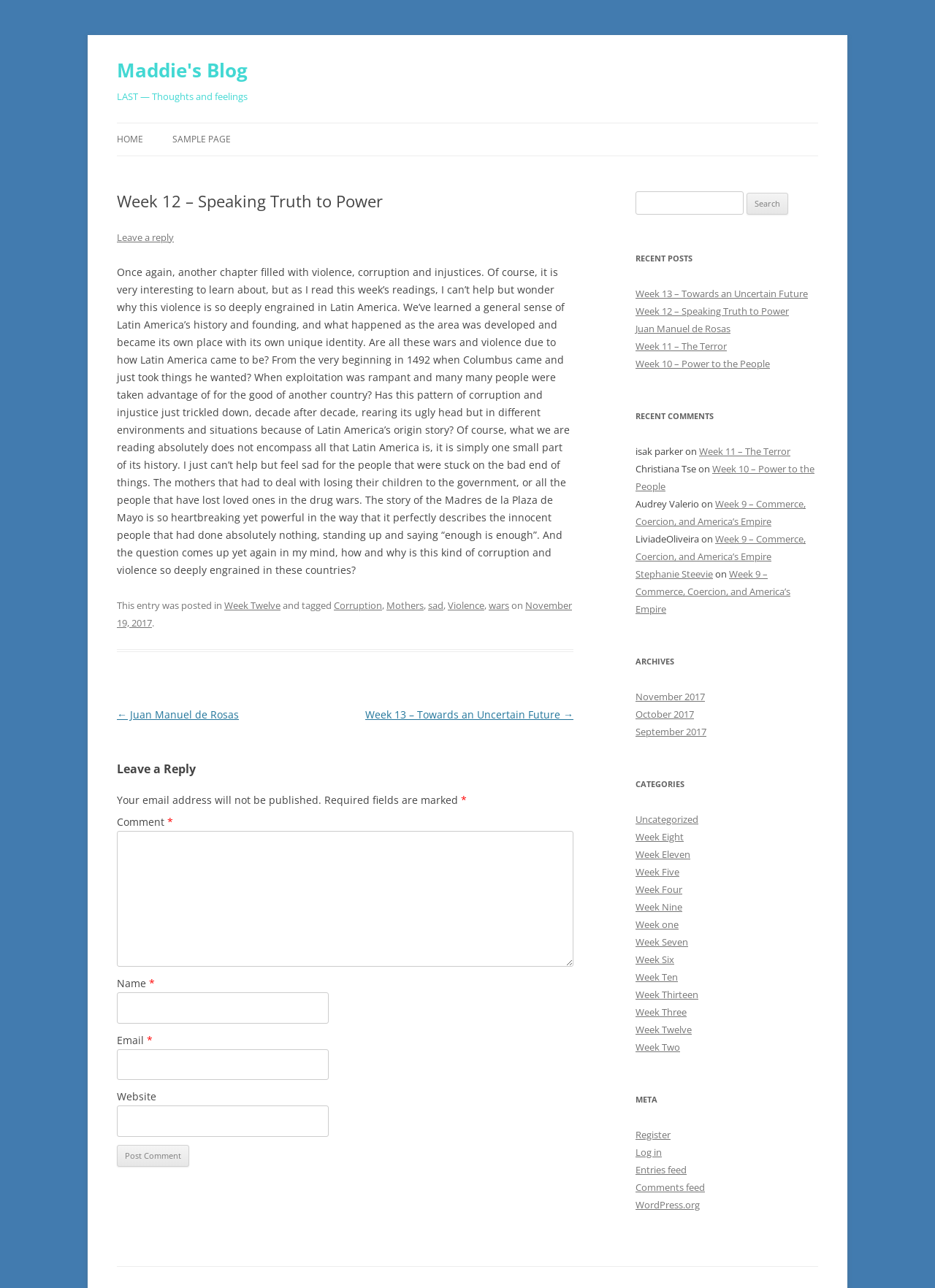Find the bounding box coordinates of the element's region that should be clicked in order to follow the given instruction: "View Week 13 – Towards an Uncertain Future". The coordinates should consist of four float numbers between 0 and 1, i.e., [left, top, right, bottom].

[0.68, 0.223, 0.864, 0.233]